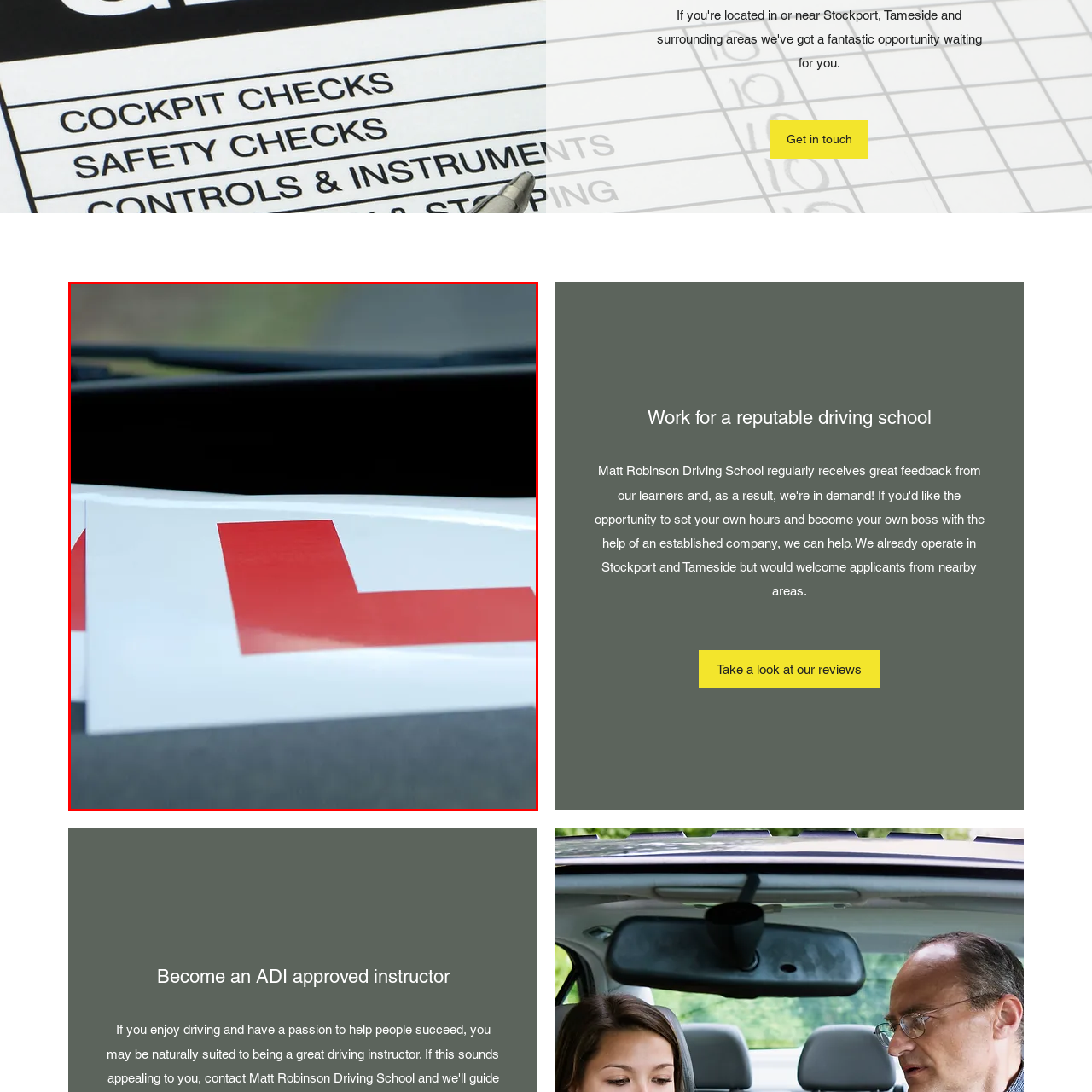Where are the L plates positioned?
Direct your attention to the highlighted area in the red bounding box of the image and provide a detailed response to the question.

The image provides a close-up view of the L plates, and it is evident that they are placed on the dashboard of the car, which is dark in color and has a blurred road scene in the background.